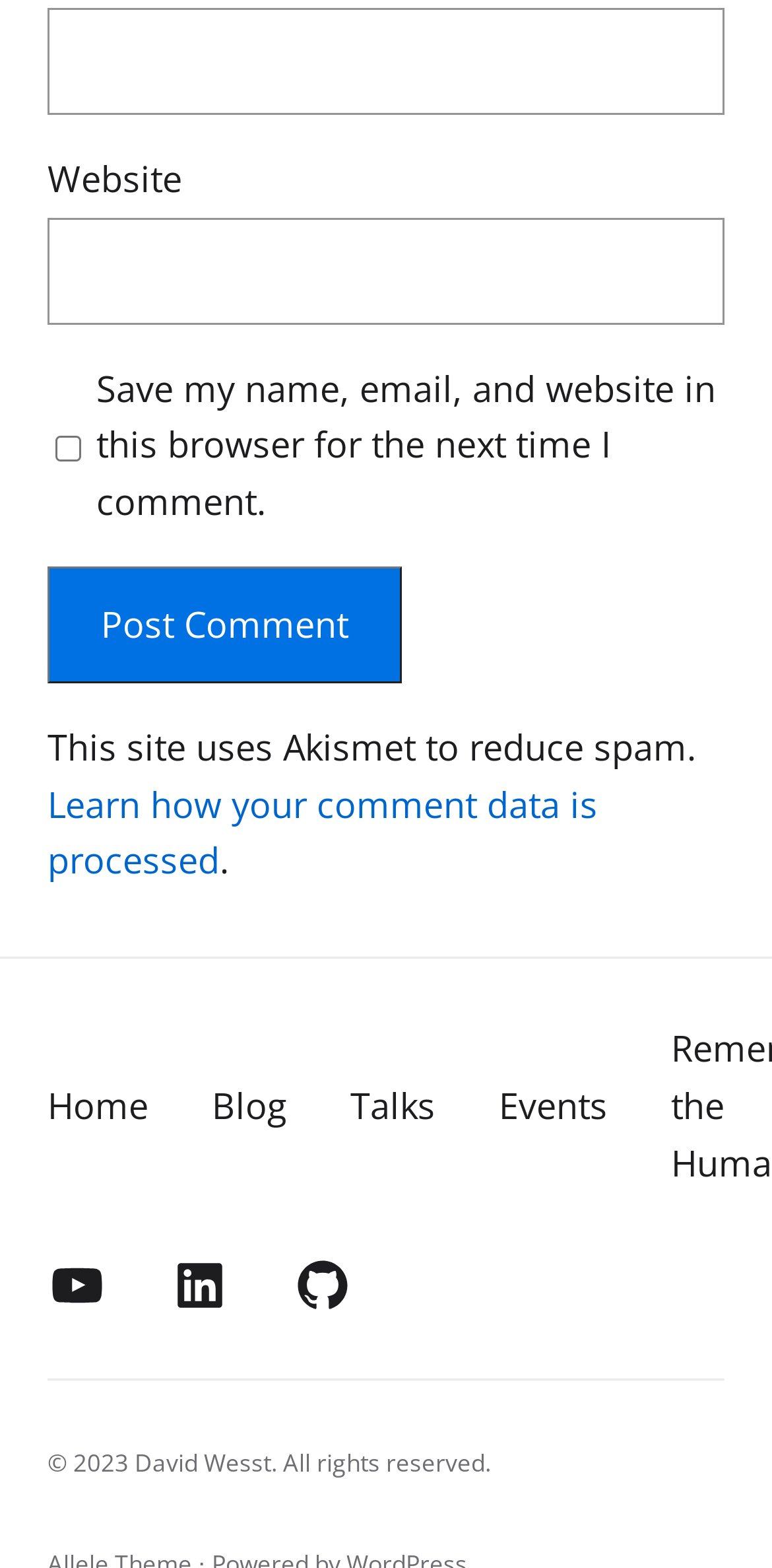Find the bounding box coordinates of the clickable area required to complete the following action: "Enter email address".

[0.062, 0.005, 0.938, 0.074]